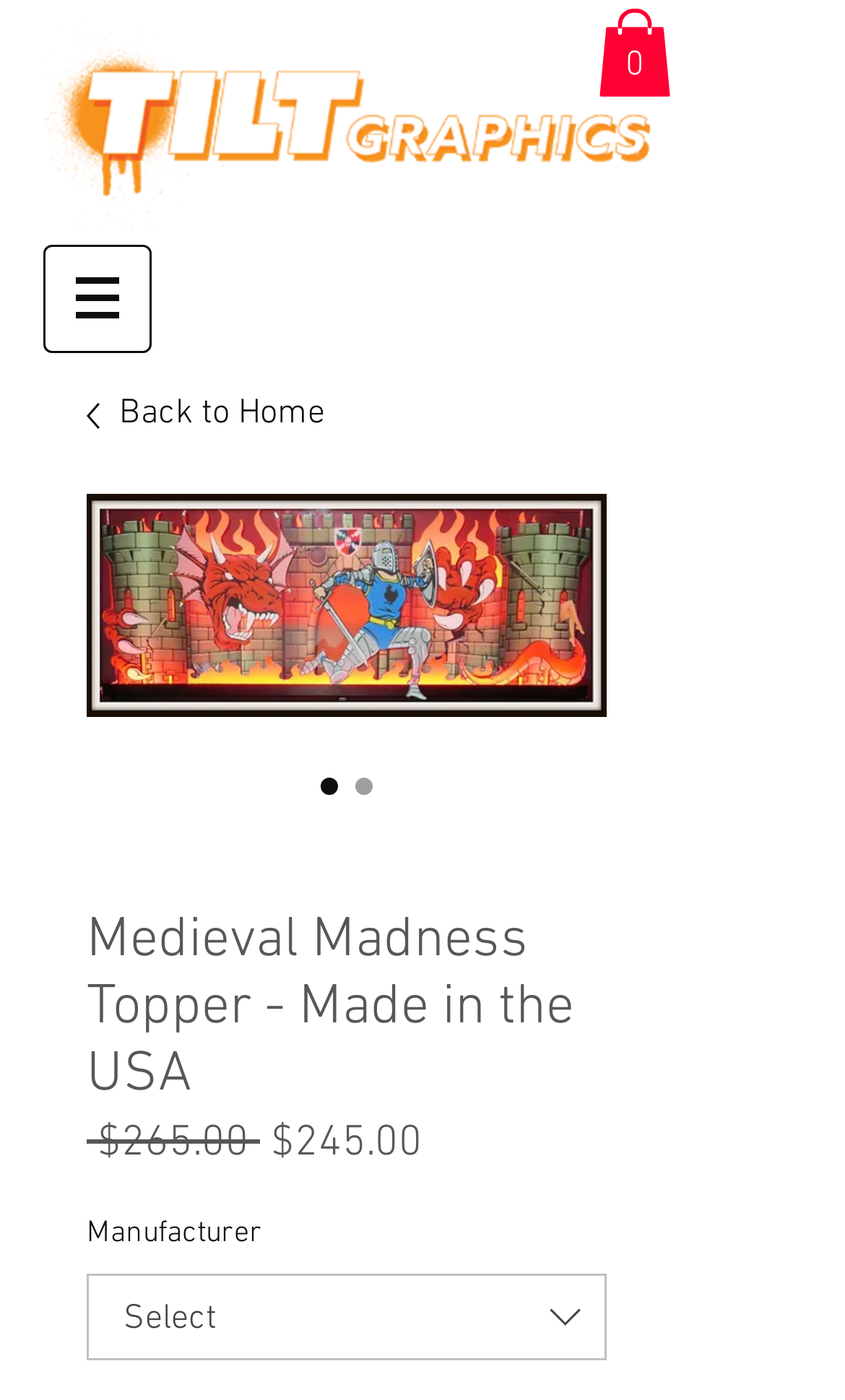Give a one-word or short phrase answer to this question: 
What is the manufacturer of the Medieval Madness Topper?

Not specified